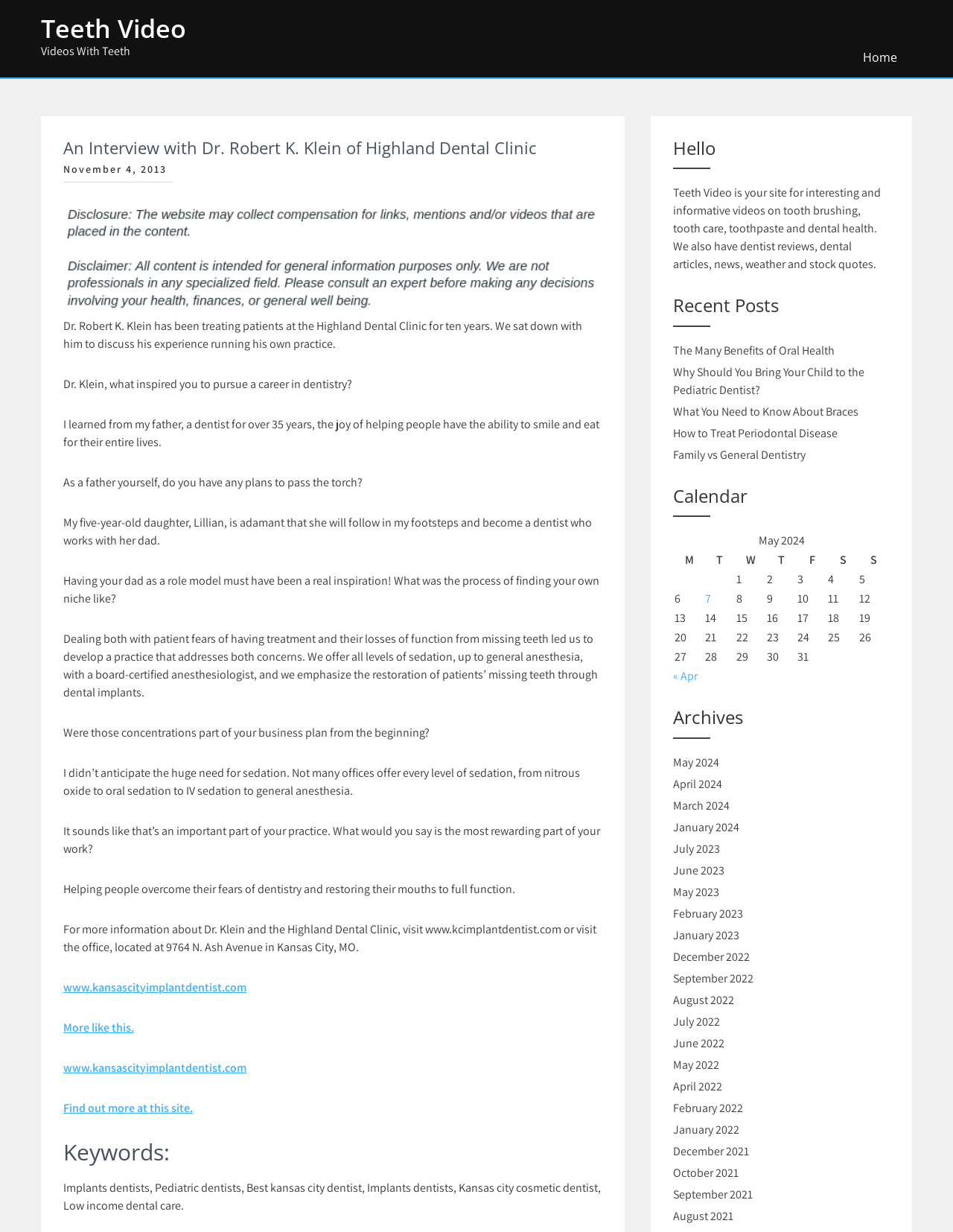Please determine the bounding box coordinates of the element's region to click for the following instruction: "Click on 'Home'".

None